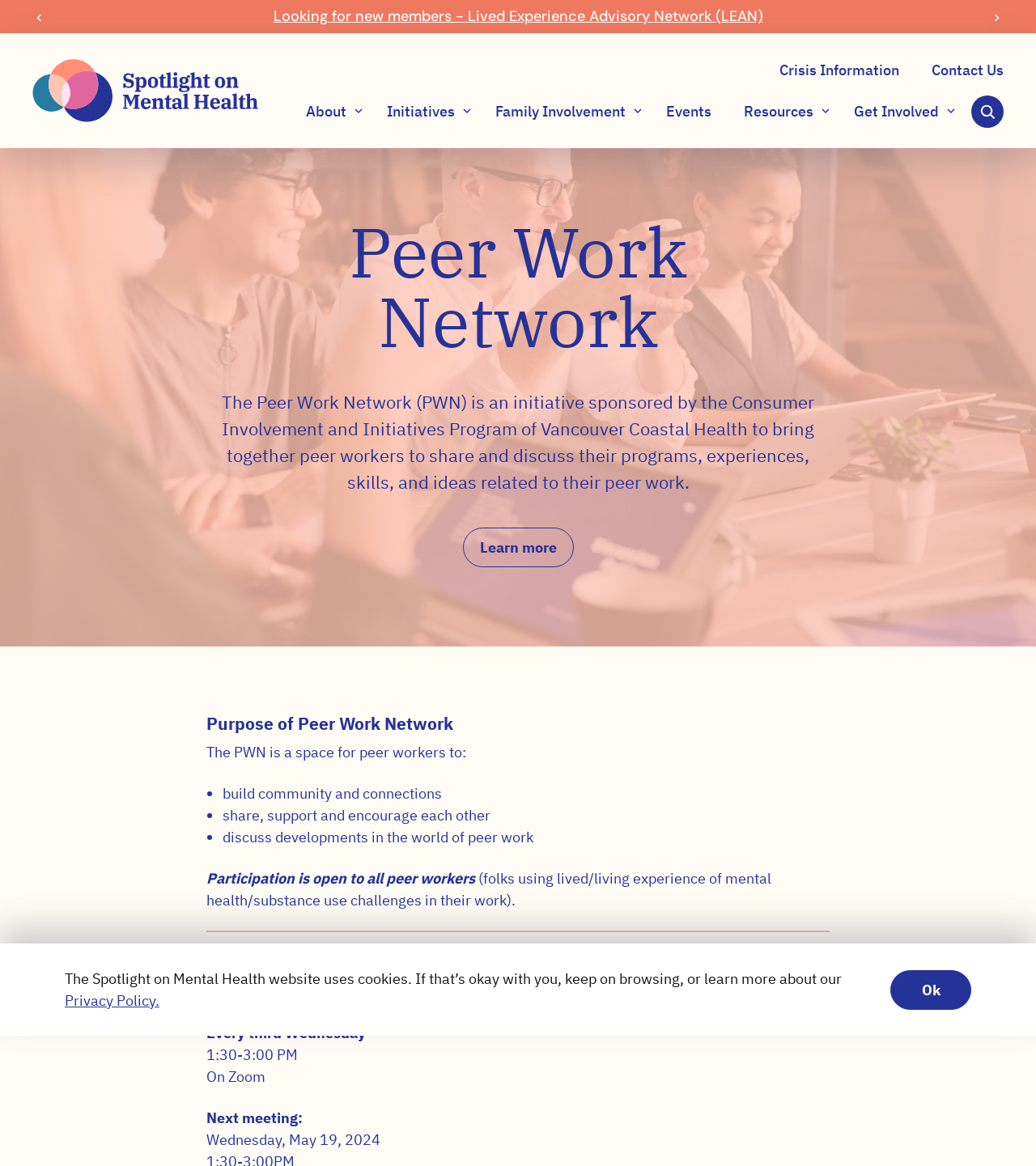What is the topic of the webpage section with the heading 'Spotlight on Mental Health'?
Based on the screenshot, give a detailed explanation to answer the question.

The webpage section with the heading 'Spotlight on Mental Health' appears to be related to mental health, but the exact topic is not specified.